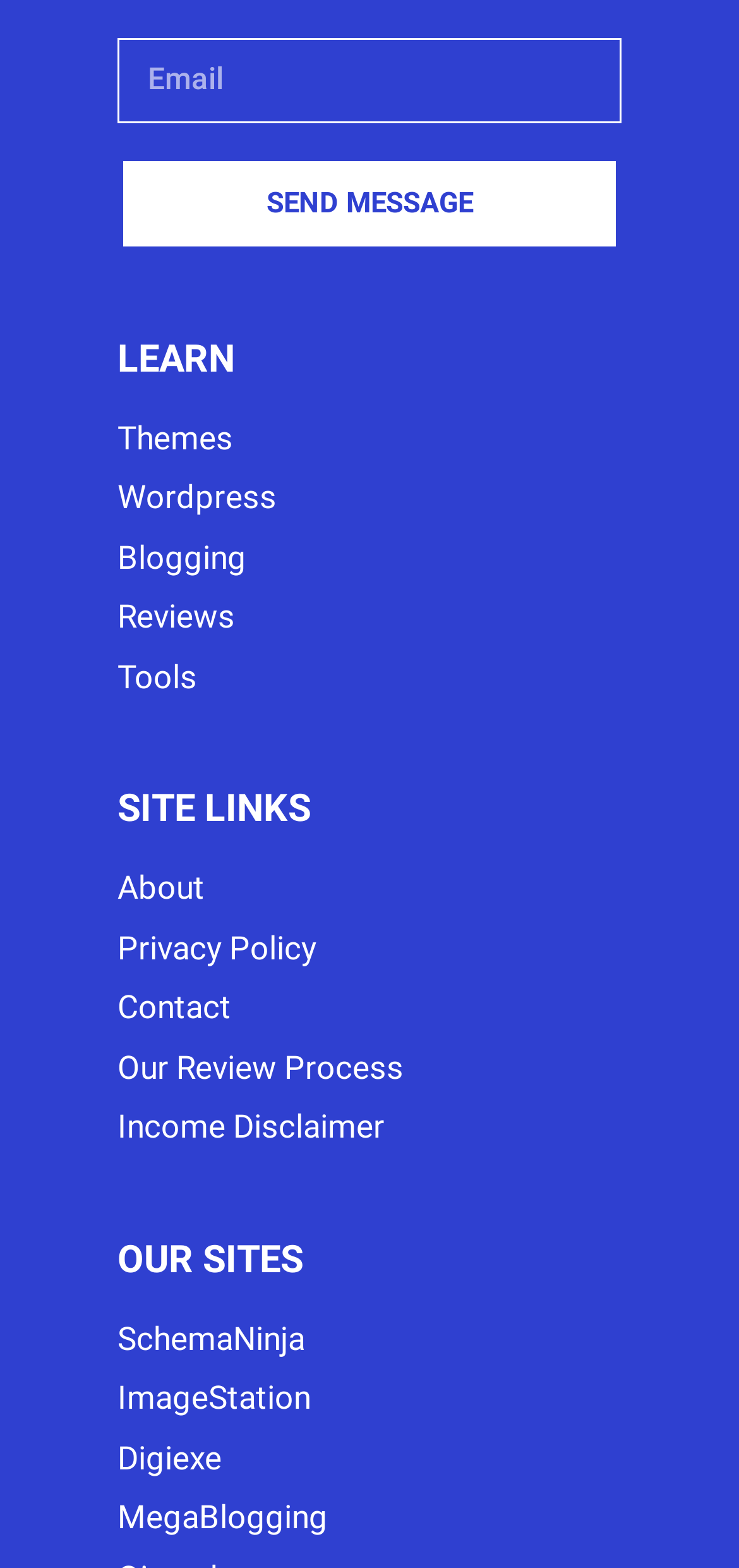Locate the bounding box coordinates of the clickable part needed for the task: "Send a message".

[0.159, 0.099, 0.841, 0.161]